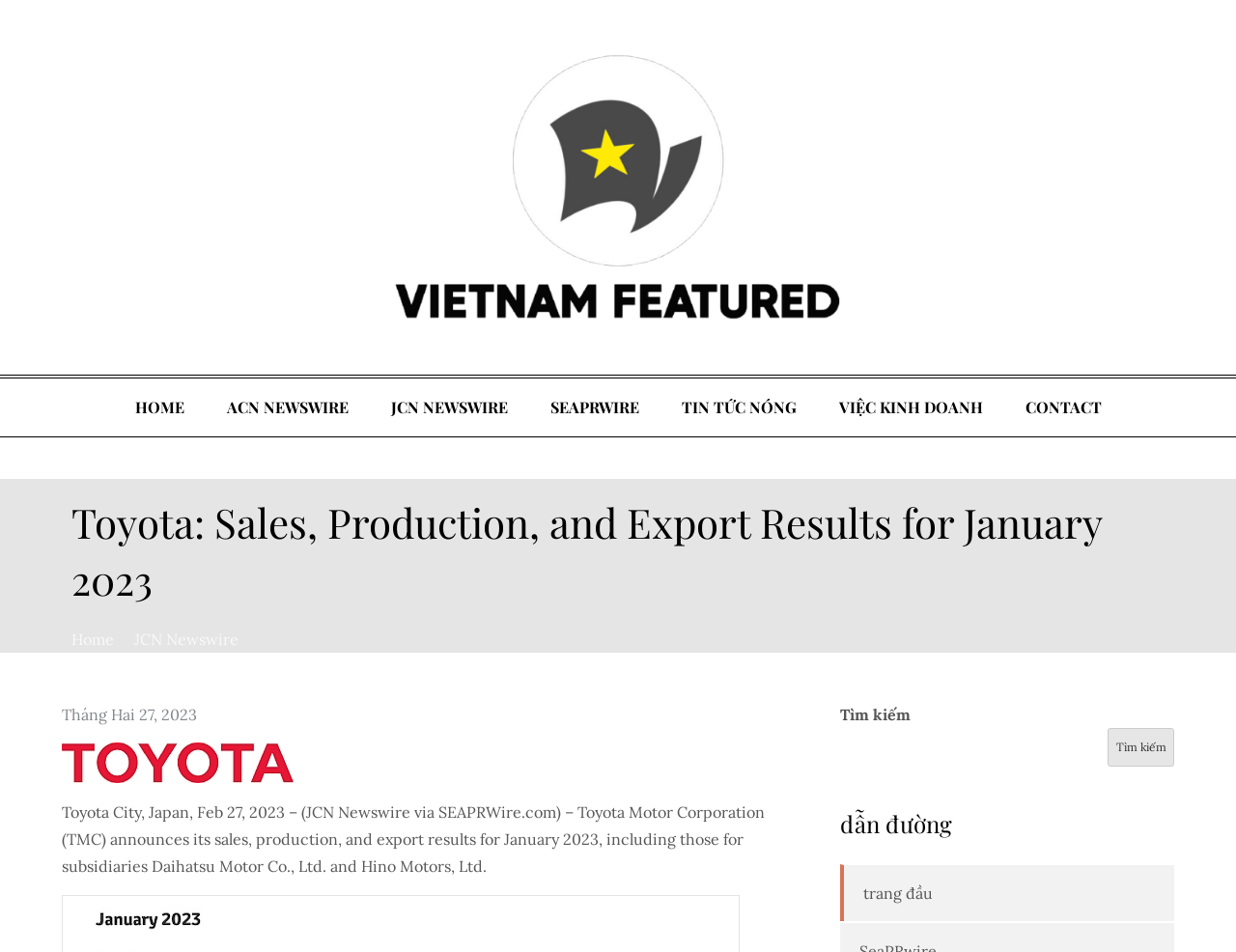Identify the bounding box coordinates necessary to click and complete the given instruction: "search for something".

[0.68, 0.764, 0.89, 0.805]